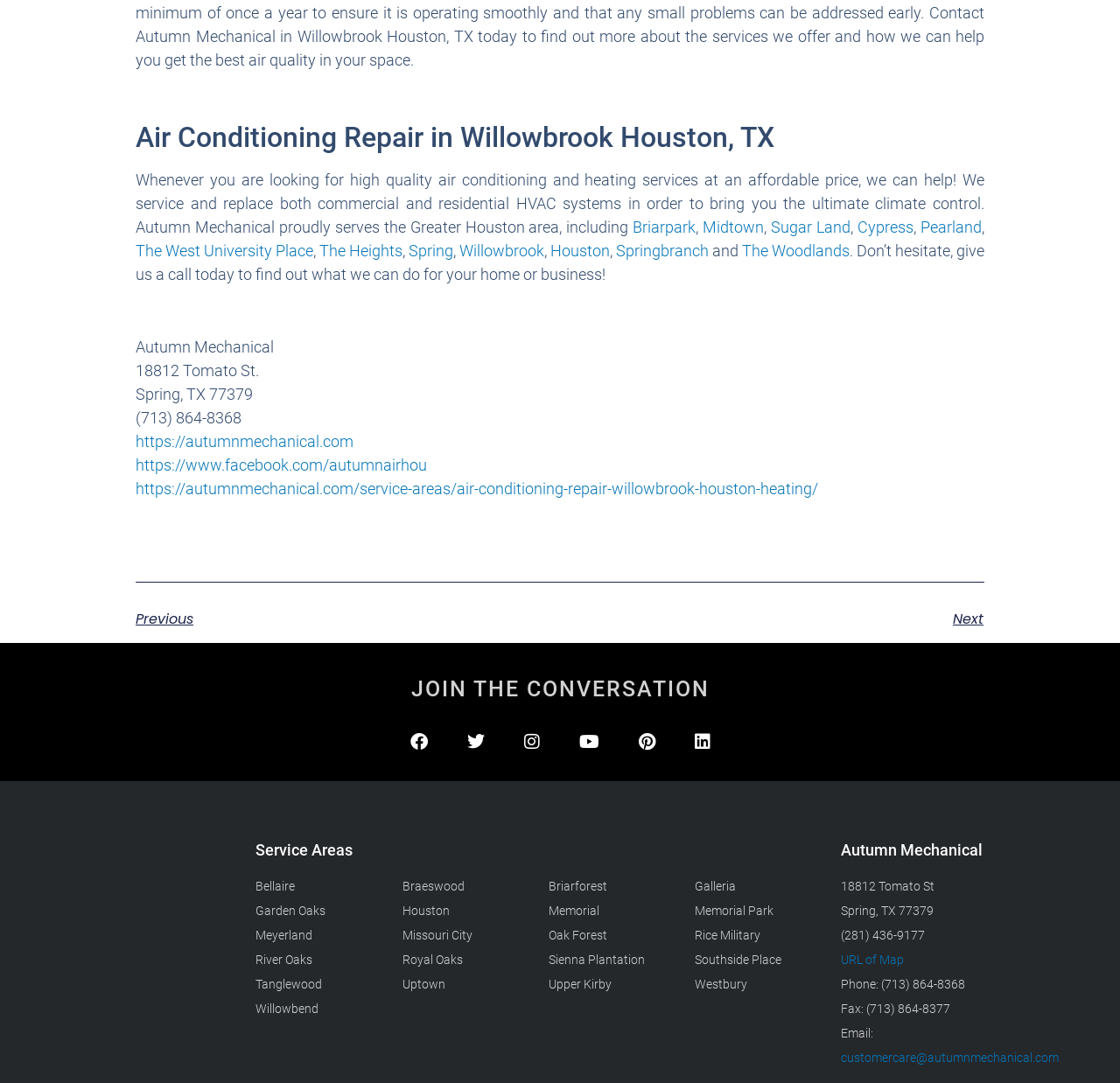Answer the question below using just one word or a short phrase: 
What is the company name?

Autumn Mechanical